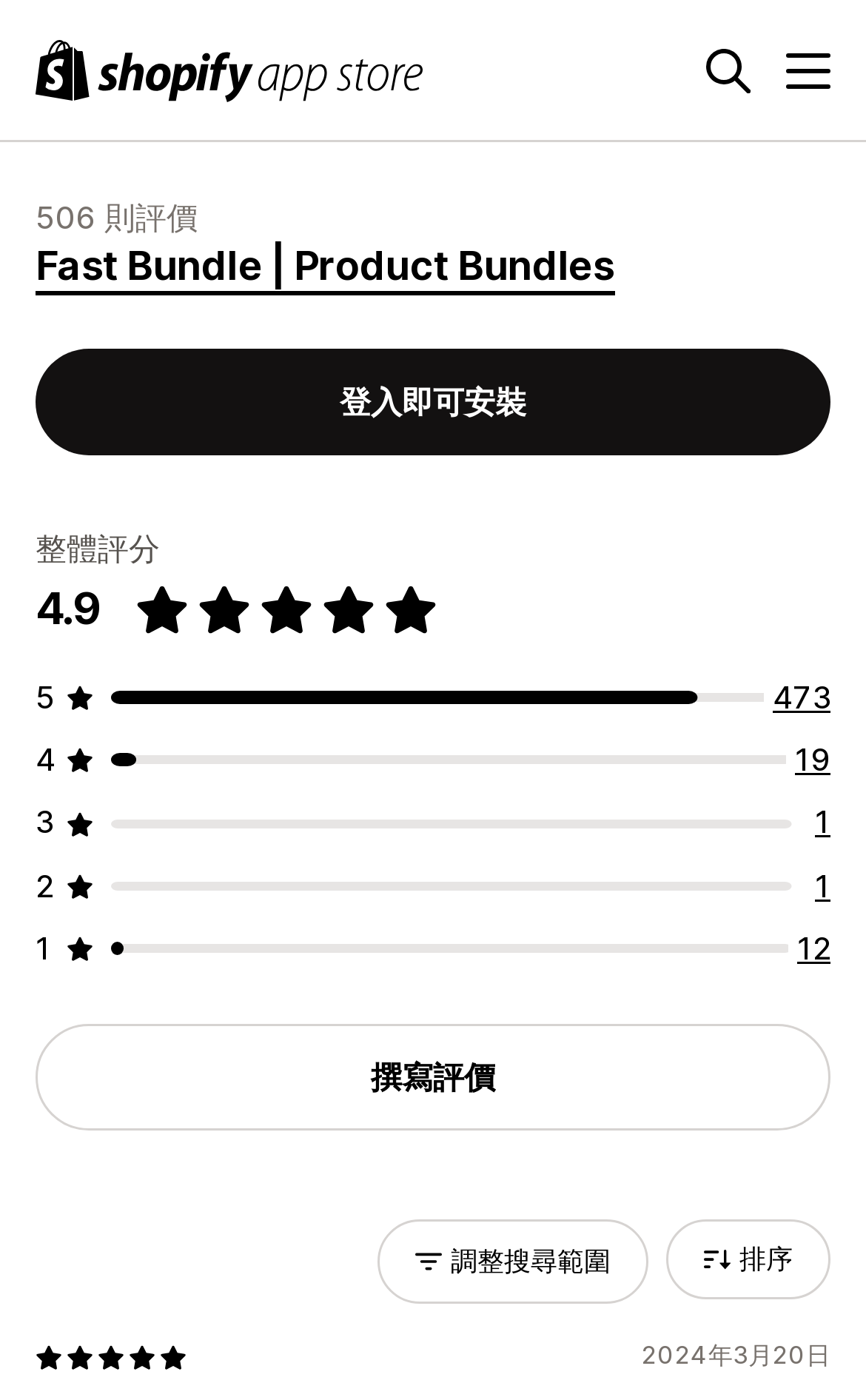Highlight the bounding box coordinates of the element you need to click to perform the following instruction: "Search for an app."

[0.815, 0.034, 0.867, 0.066]